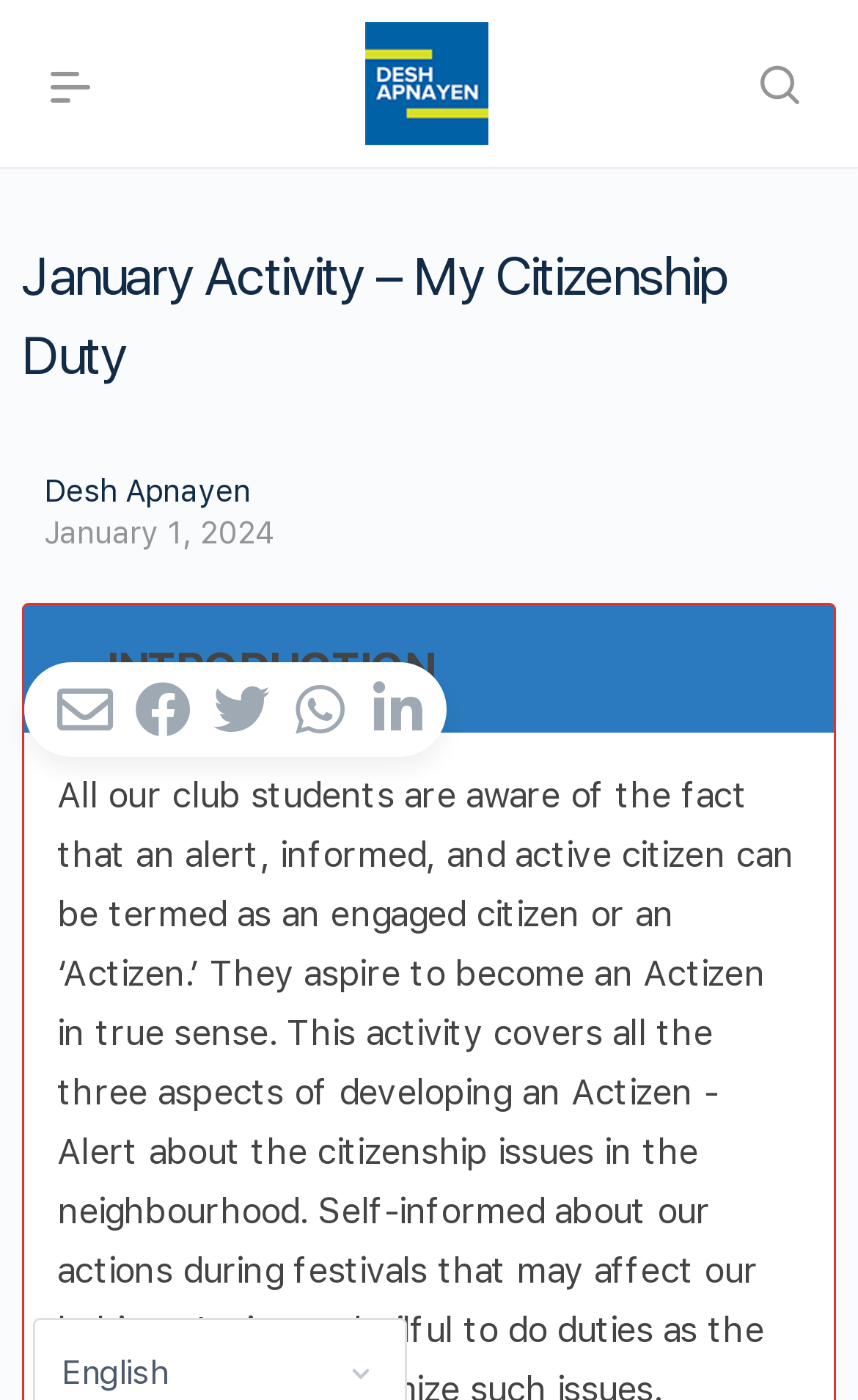Offer a comprehensive description of the webpage’s content and structure.

The webpage appears to be a report or activity page for the "My Citizenship Duty" program, specifically for January 2023-24. At the top left, there is a link with an icon, followed by a heading that reads "January Activity – My Citizenship Duty". 

To the right of the heading, there is a search link with a magnifying glass icon. Below the heading, there are several social media links, including email, Facebook, Twitter, WhatsApp, and a generic share link, aligned horizontally and positioned near the top of the page.

Further down, there is a header section that spans the width of the page, containing the title "January Activity – My Citizenship Duty" again. Below this header, there are two links: "Desh Apnayen" and "January 1, 2024", positioned side by side.

The main content of the page is divided into sections, with the first section titled "INTRODUCTION", marked with an icon. This section is expandable, as indicated by the "expanded: True" attribute.